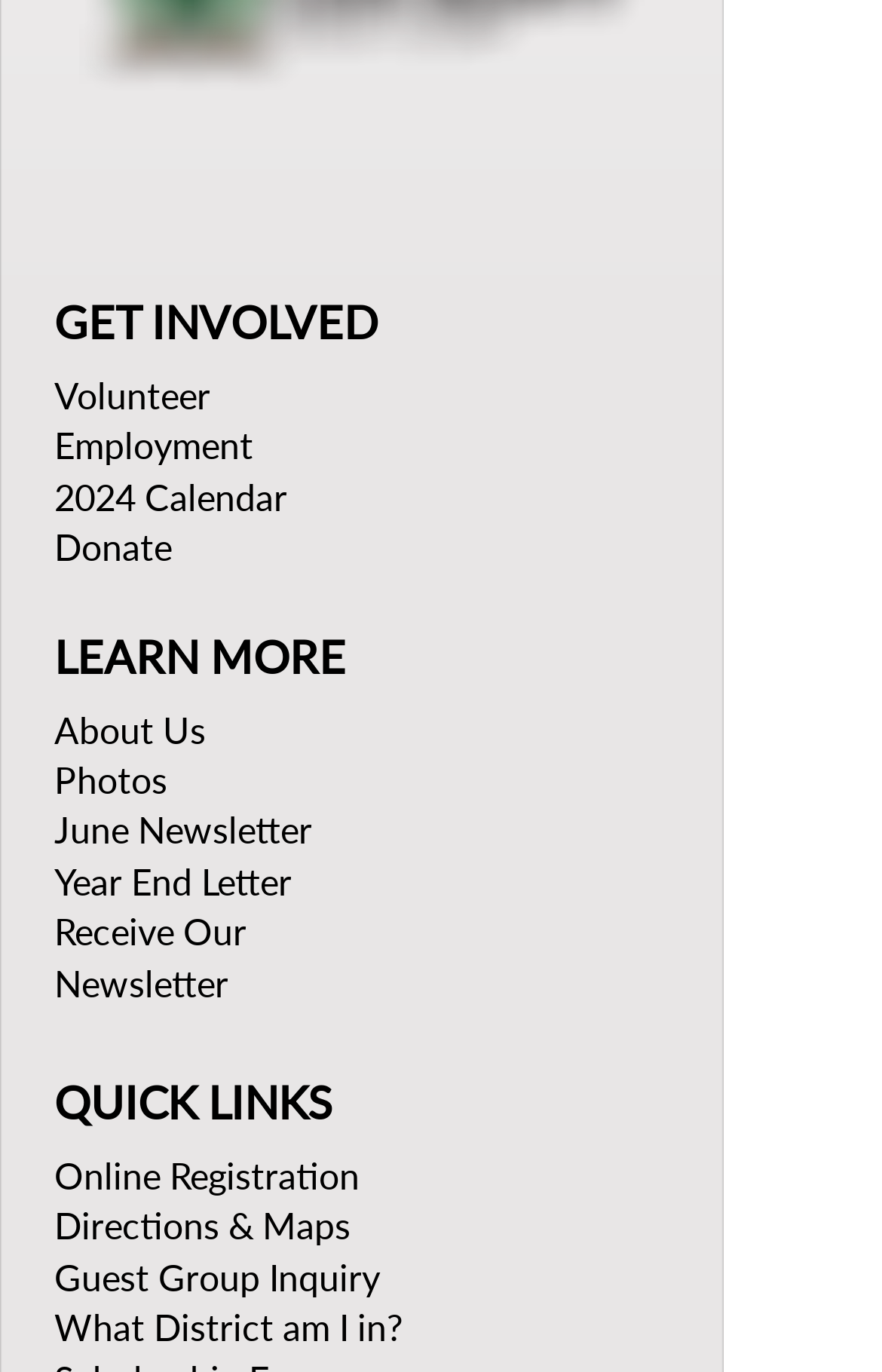What is the purpose of the 'QUICK LINKS' section?
Give a one-word or short phrase answer based on the image.

Provide quick access to important pages